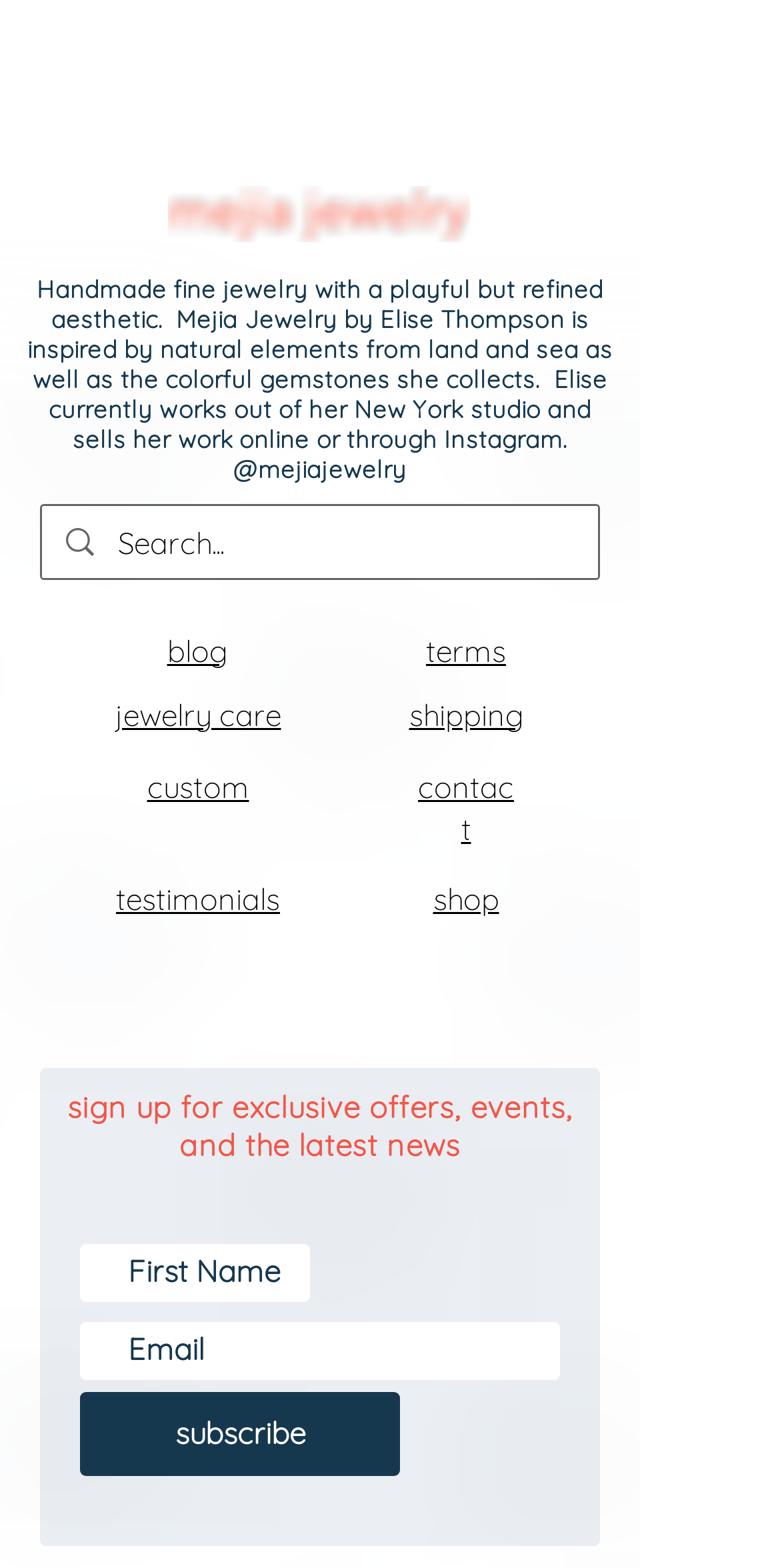Please determine the bounding box coordinates for the element that should be clicked to follow these instructions: "Get jewelry care tips".

[0.147, 0.445, 0.36, 0.466]